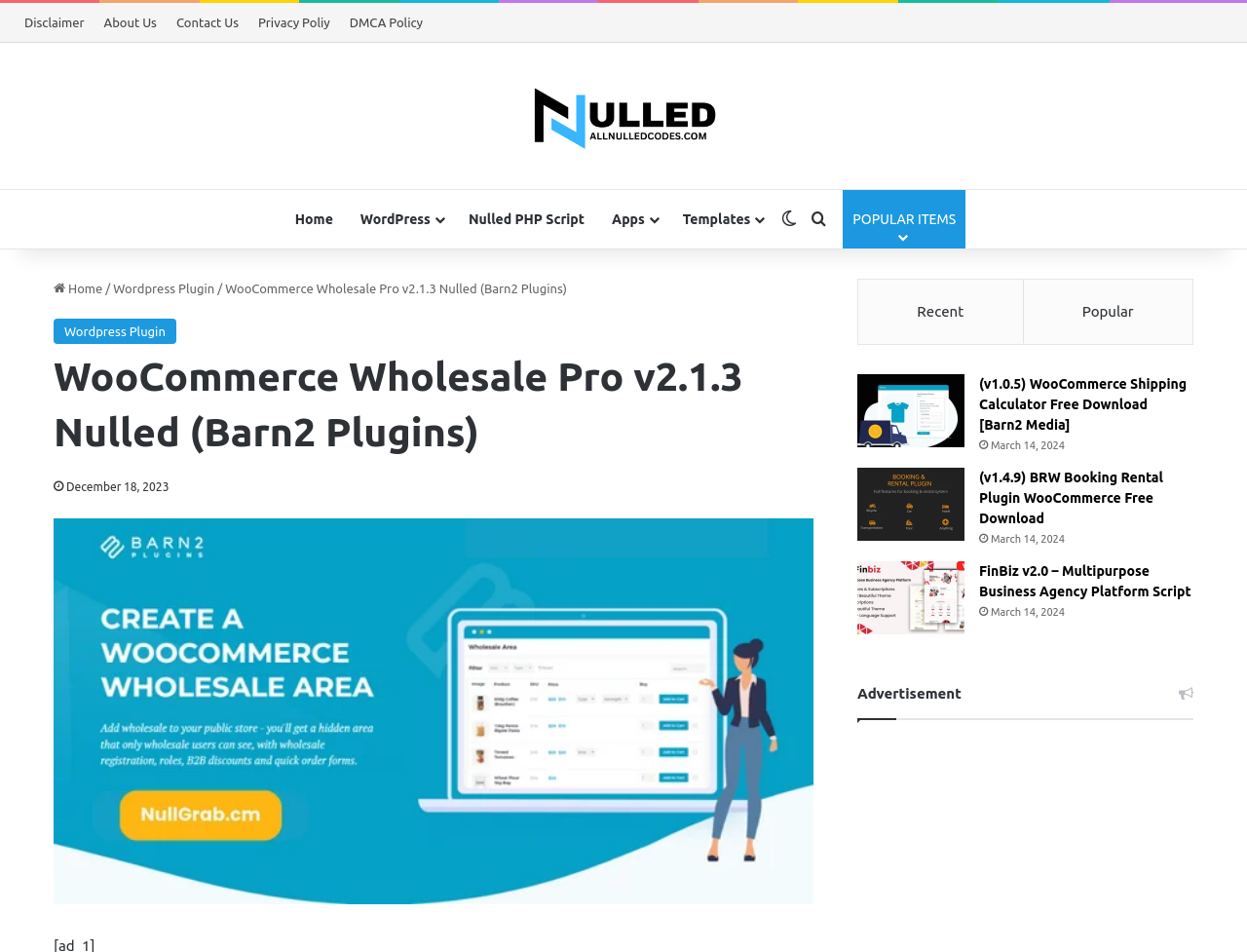Identify and provide the text of the main header on the webpage.

WooCommerce Wholesale Pro v2.1.3 Nulled (Barn2 Plugins)